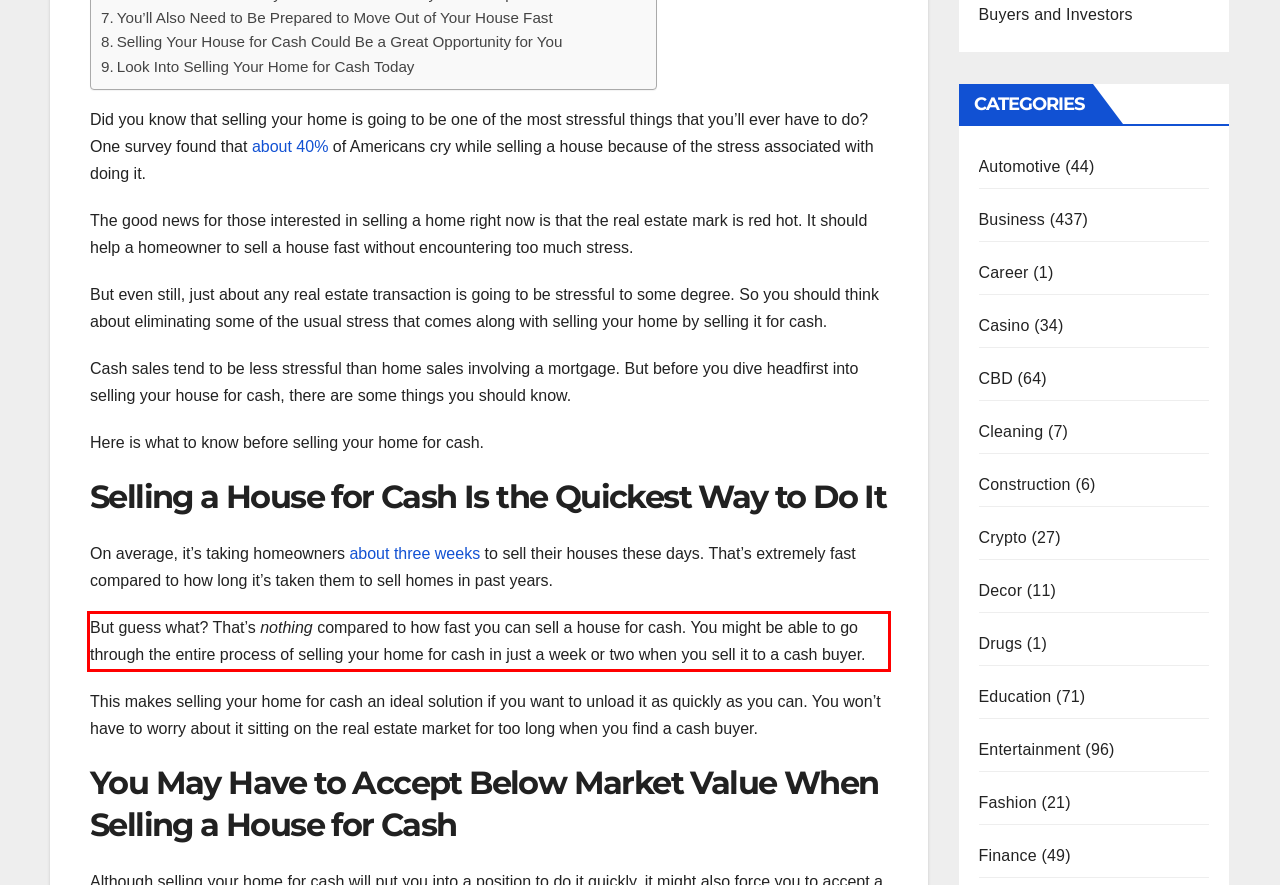Within the screenshot of a webpage, identify the red bounding box and perform OCR to capture the text content it contains.

But guess what? That’s nothing compared to how fast you can sell a house for cash. You might be able to go through the entire process of selling your home for cash in just a week or two when you sell it to a cash buyer.